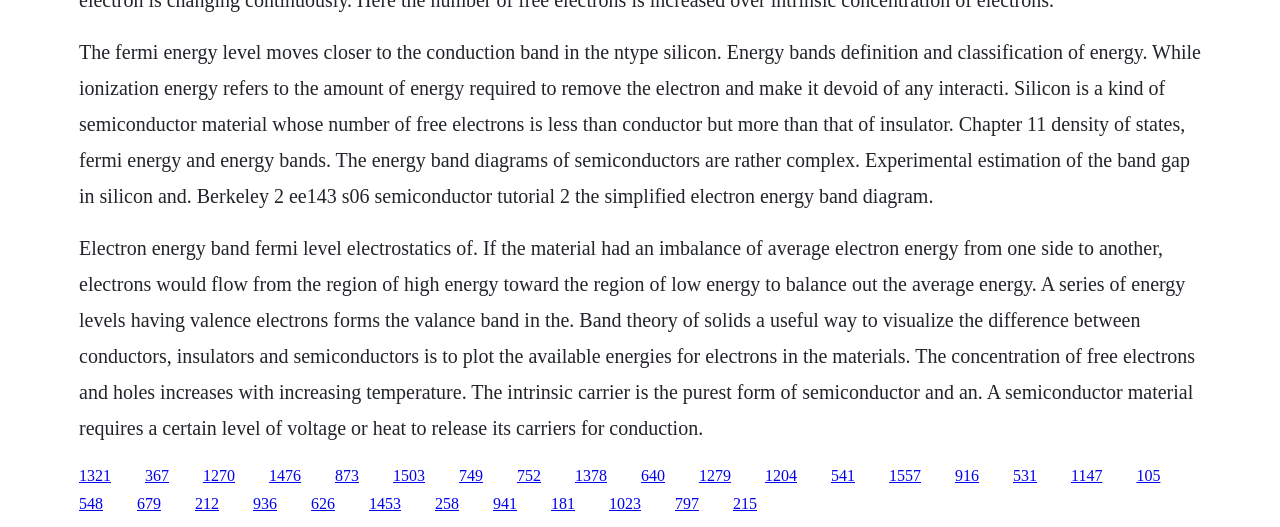What forms the valence band in a material?
Based on the screenshot, provide a one-word or short-phrase response.

valence electrons